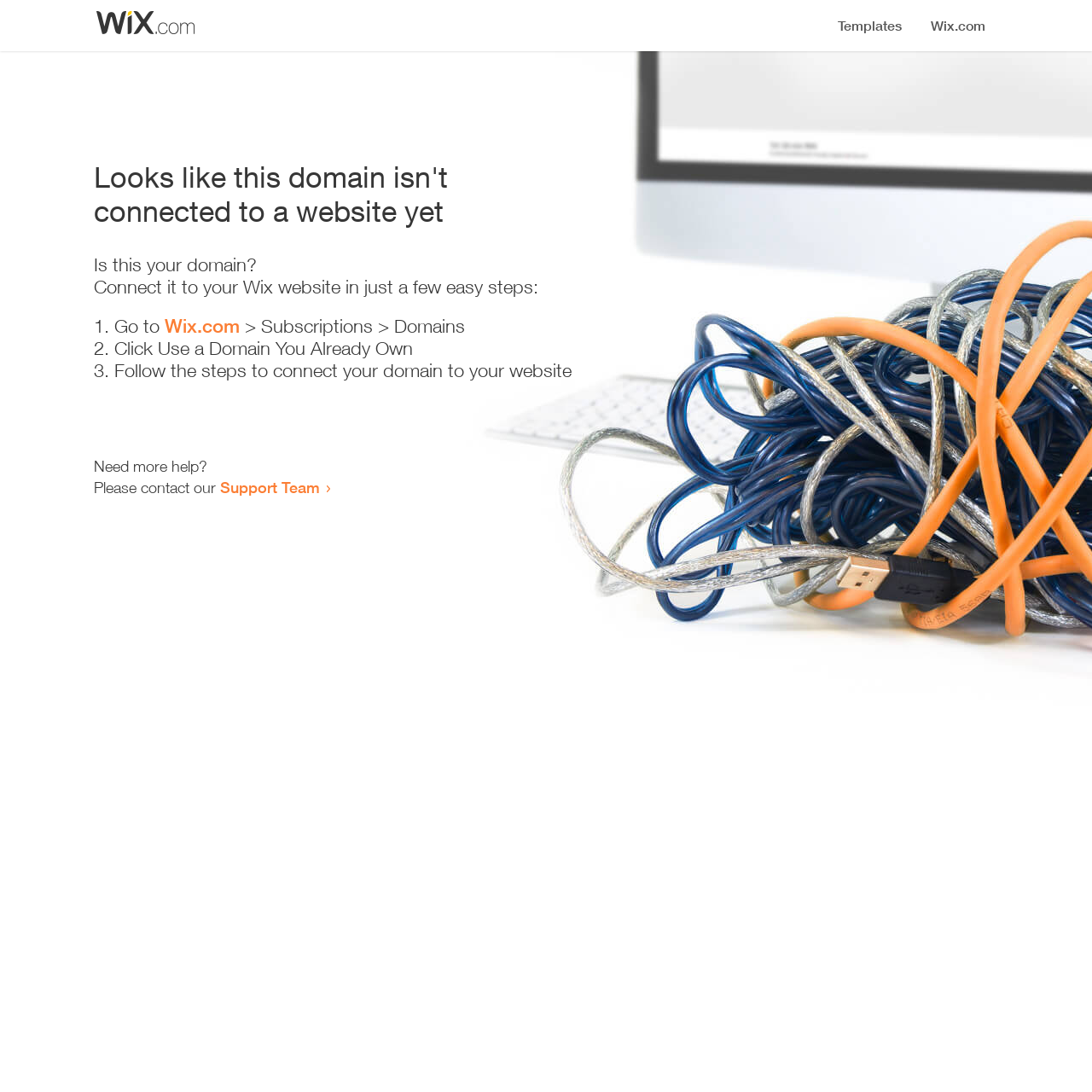What is the first step to connect a domain to a website?
Provide a fully detailed and comprehensive answer to the question.

The first step to connect a domain to a website is to 'Go to Wix.com', as indicated by the list marker '1.' and the subsequent text and link.